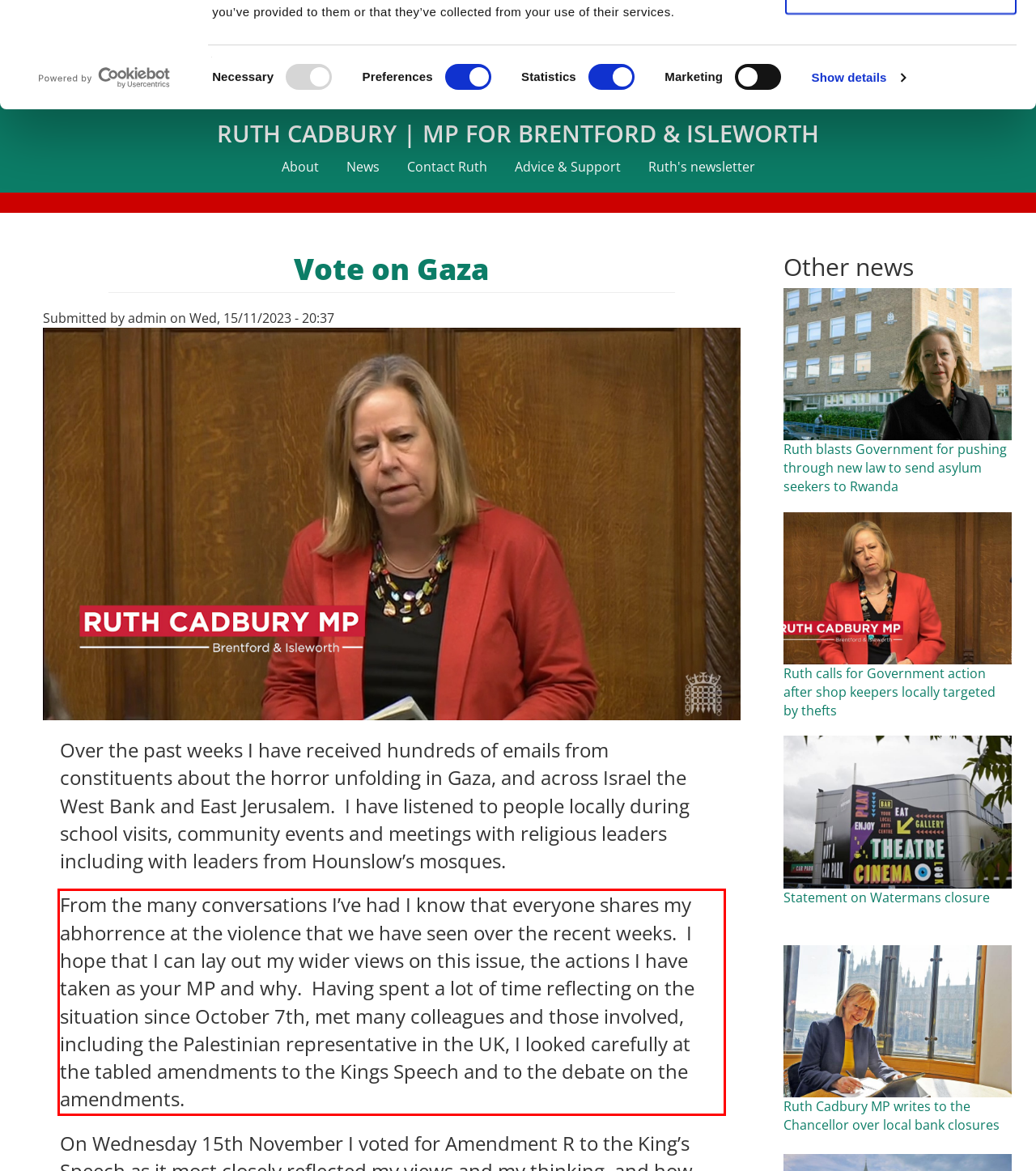Given a screenshot of a webpage containing a red rectangle bounding box, extract and provide the text content found within the red bounding box.

From the many conversations I’ve had I know that everyone shares my abhorrence at the violence that we have seen over the recent weeks. I hope that I can lay out my wider views on this issue, the actions I have taken as your MP and why. Having spent a lot of time reflecting on the situation since October 7th, met many colleagues and those involved, including the Palestinian representative in the UK, I looked carefully at the tabled amendments to the Kings Speech and to the debate on the amendments.